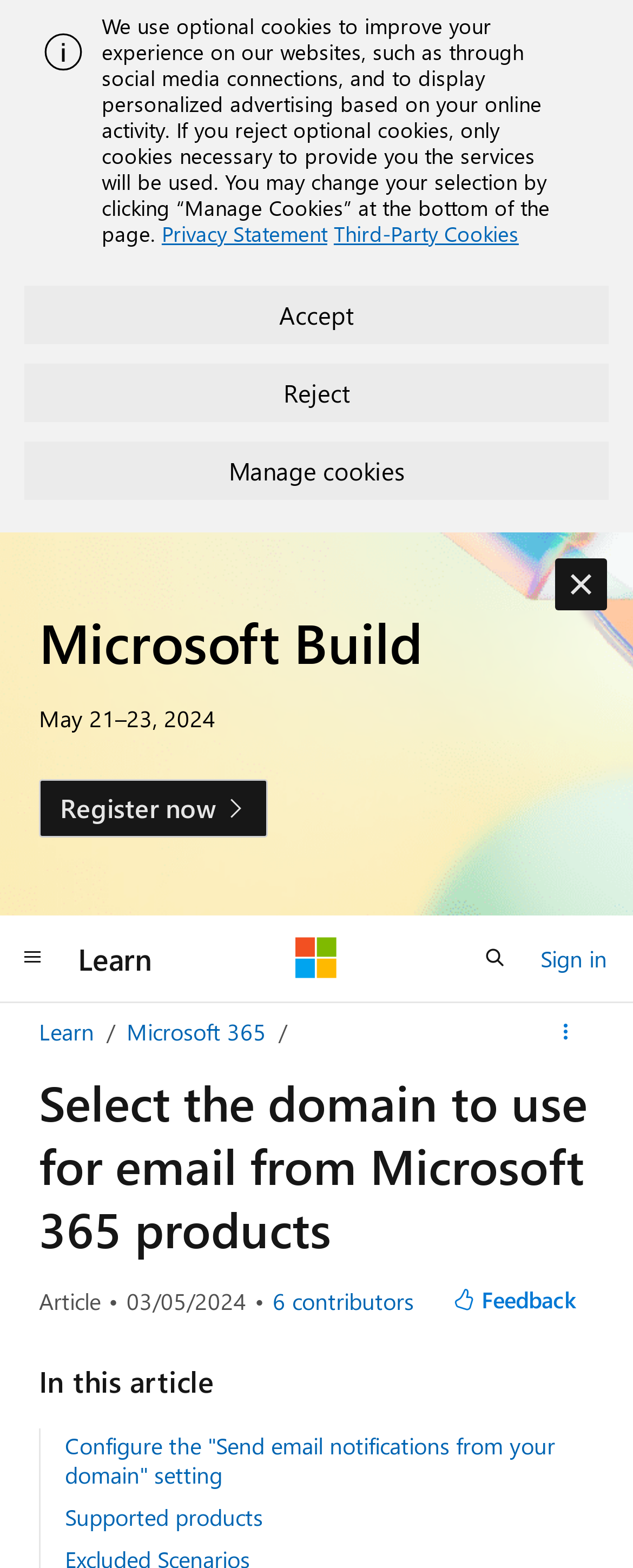Determine the bounding box coordinates for the element that should be clicked to follow this instruction: "Learn about event blogging". The coordinates should be given as four float numbers between 0 and 1, in the format [left, top, right, bottom].

None